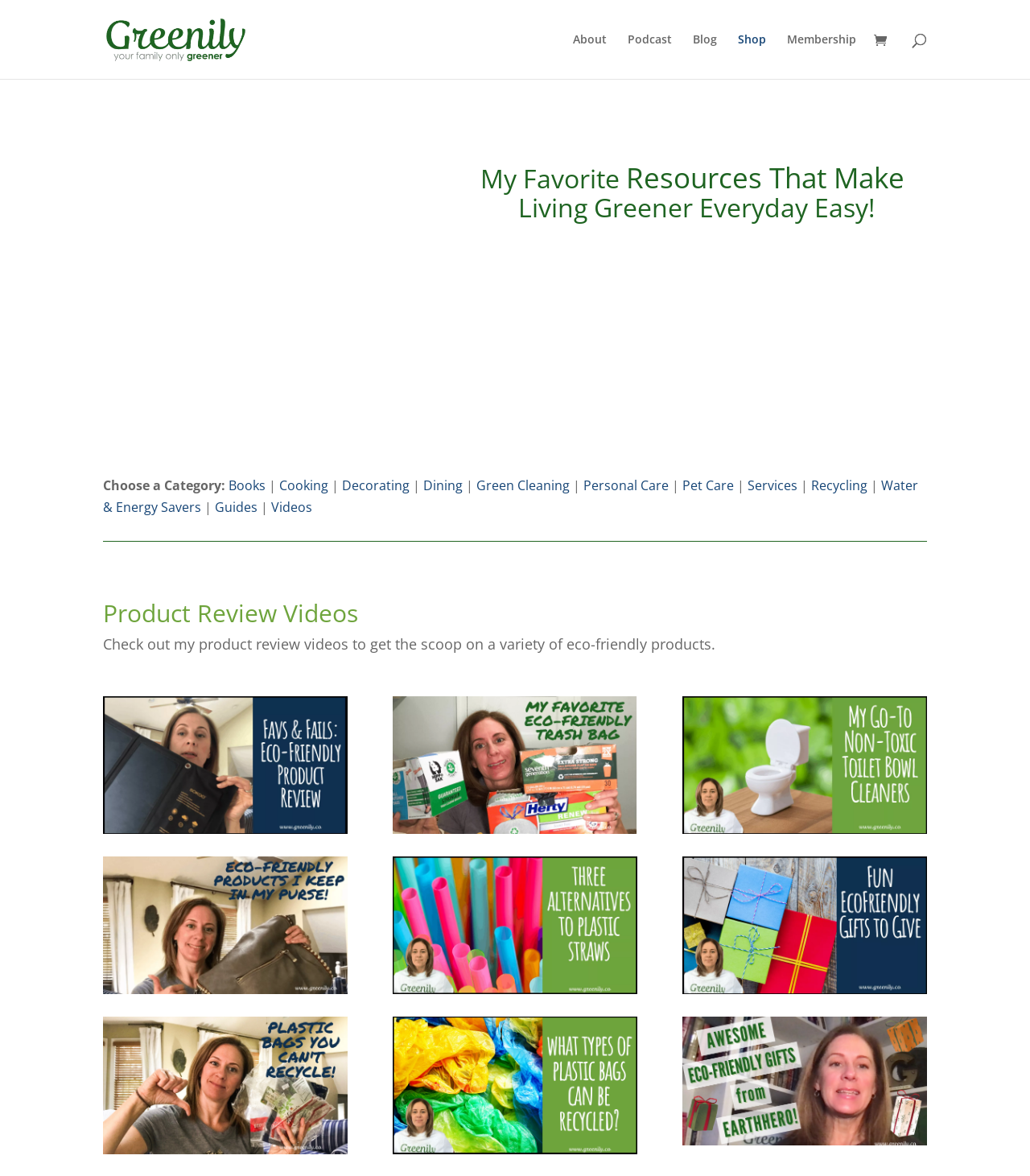Identify the bounding box coordinates of the clickable region required to complete the instruction: "Select the Home menu item". The coordinates should be given as four float numbers within the range of 0 and 1, i.e., [left, top, right, bottom].

None